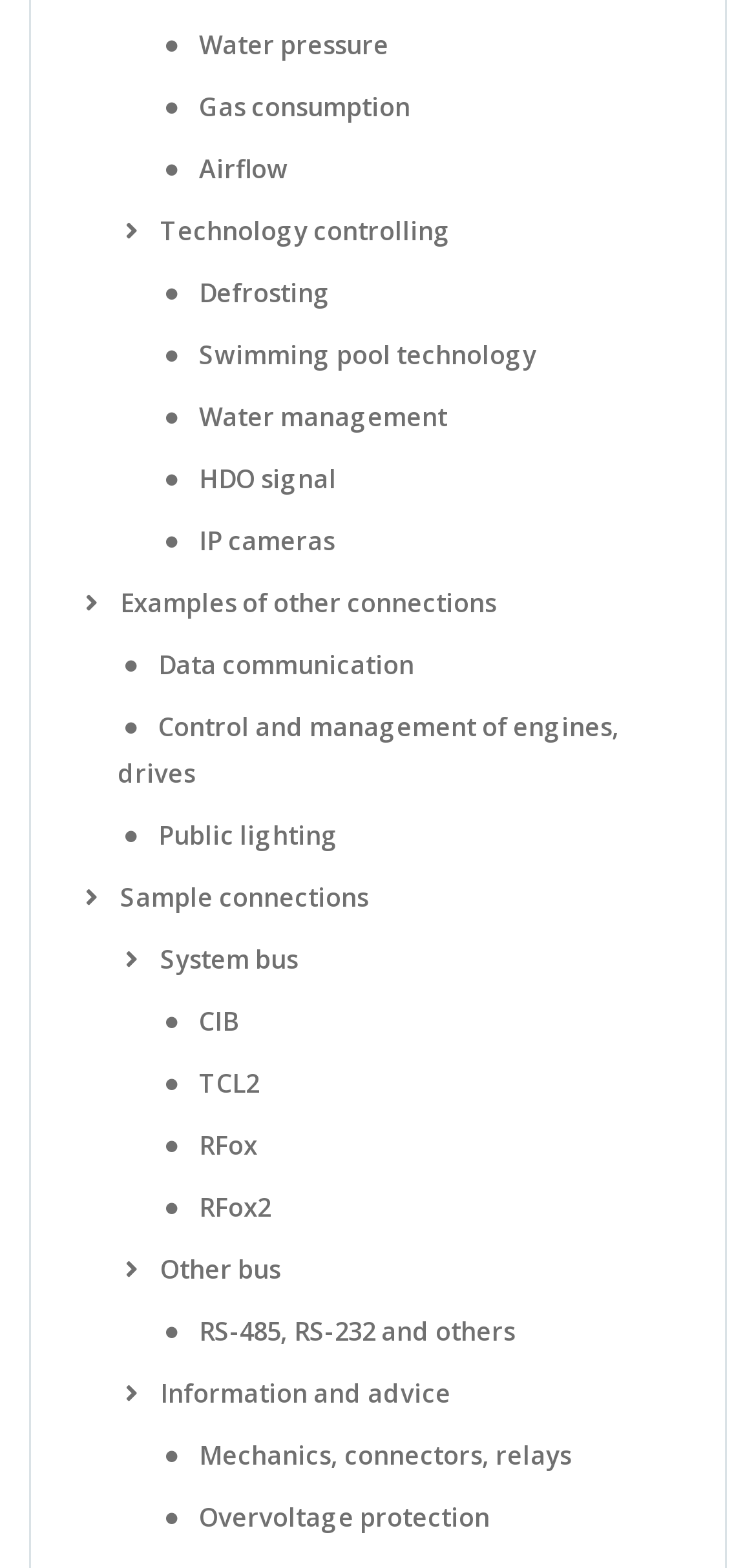Using the element description Water management, predict the bounding box coordinates for the UI element. Provide the coordinates in (top-left x, top-left y, bottom-right x, bottom-right y) format with values ranging from 0 to 1.

[0.209, 0.254, 0.591, 0.277]